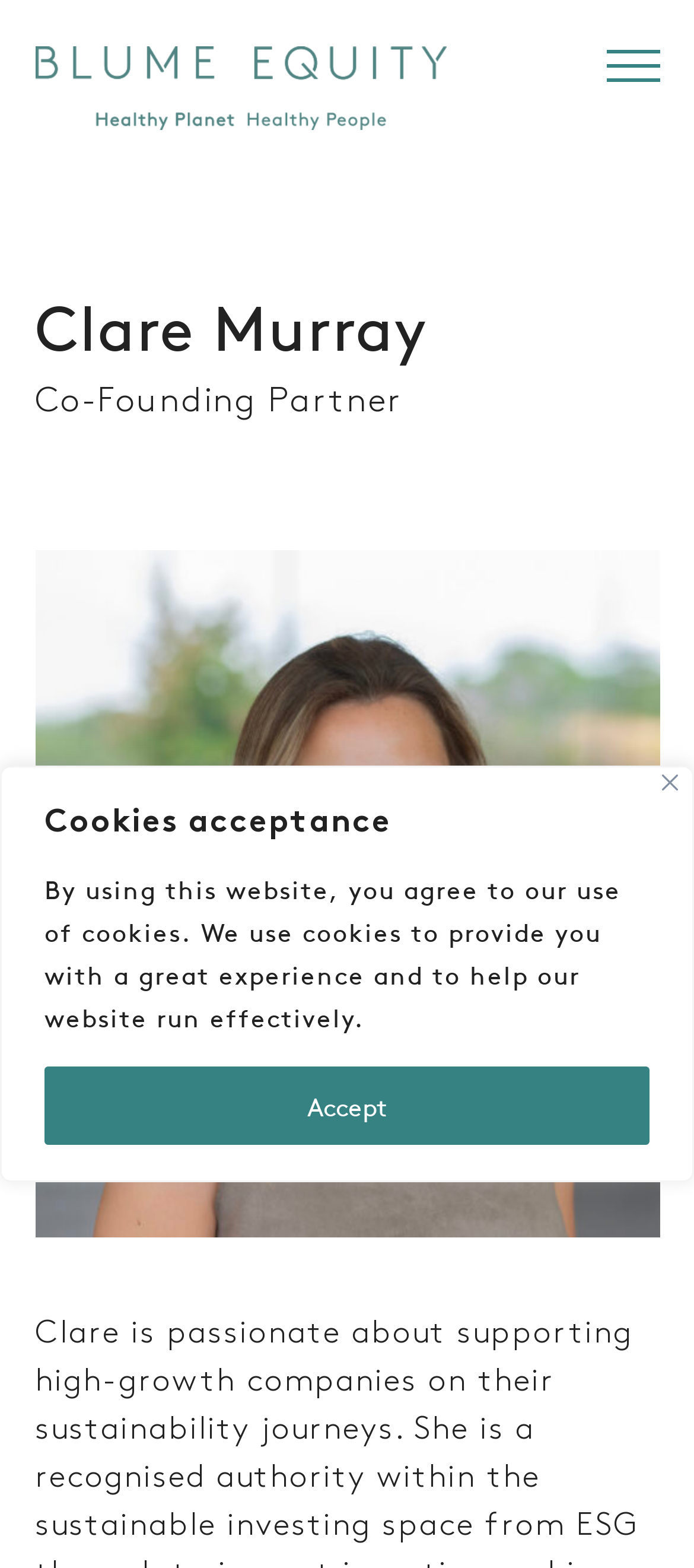Given the element description: "alt="Blume Equity"", predict the bounding box coordinates of this UI element. The coordinates must be four float numbers between 0 and 1, given as [left, top, right, bottom].

[0.05, 0.028, 0.642, 0.047]